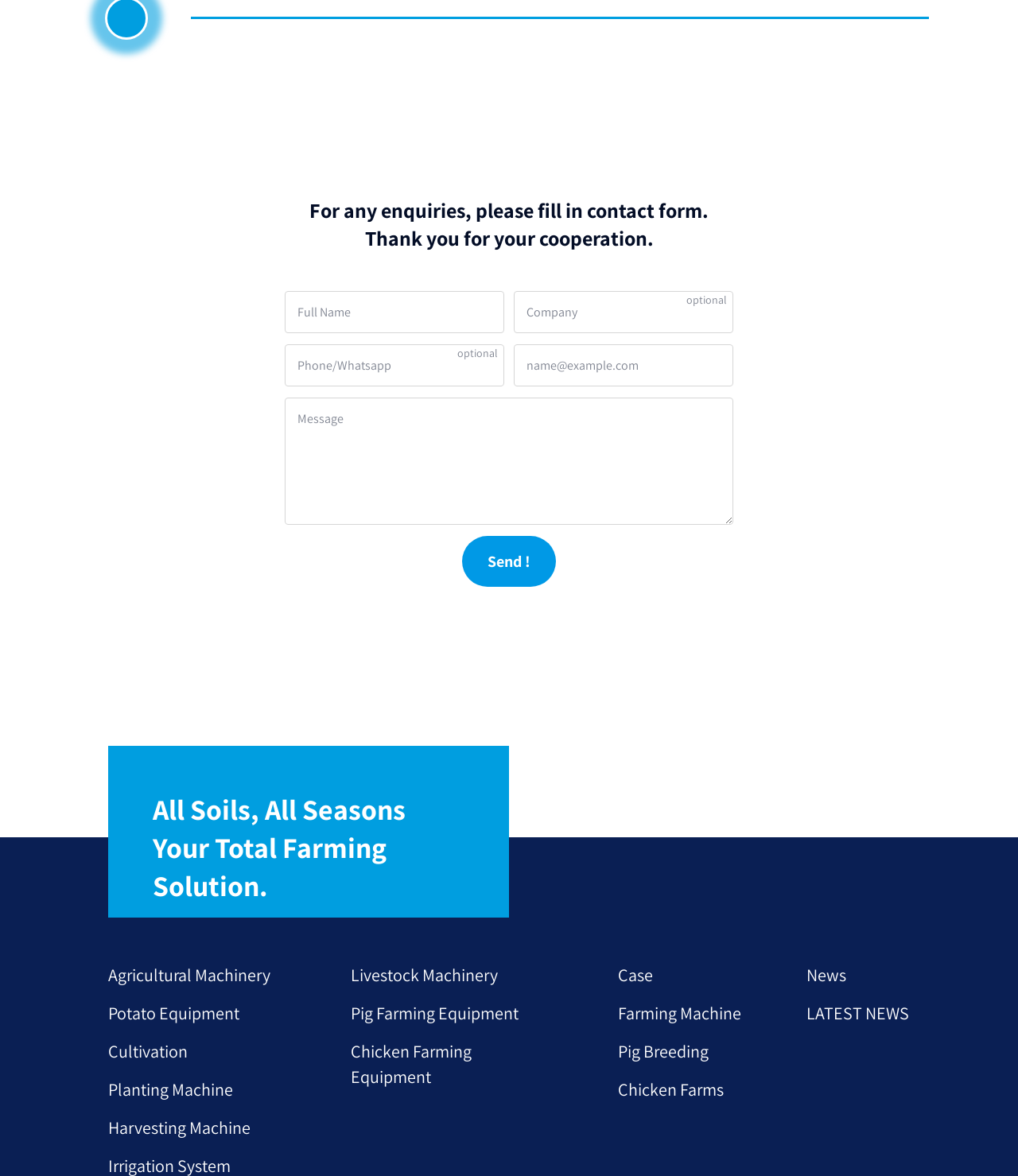Analyze the image and deliver a detailed answer to the question: What is the theme of the webpage?

The webpage has a heading 'All Soils, All Seasons Your Total Farming Solution.' and contains links to different categories of farming solutions. The contact form is also related to sending enquiries about farming solutions. This suggests that the theme of the webpage is farming solutions.